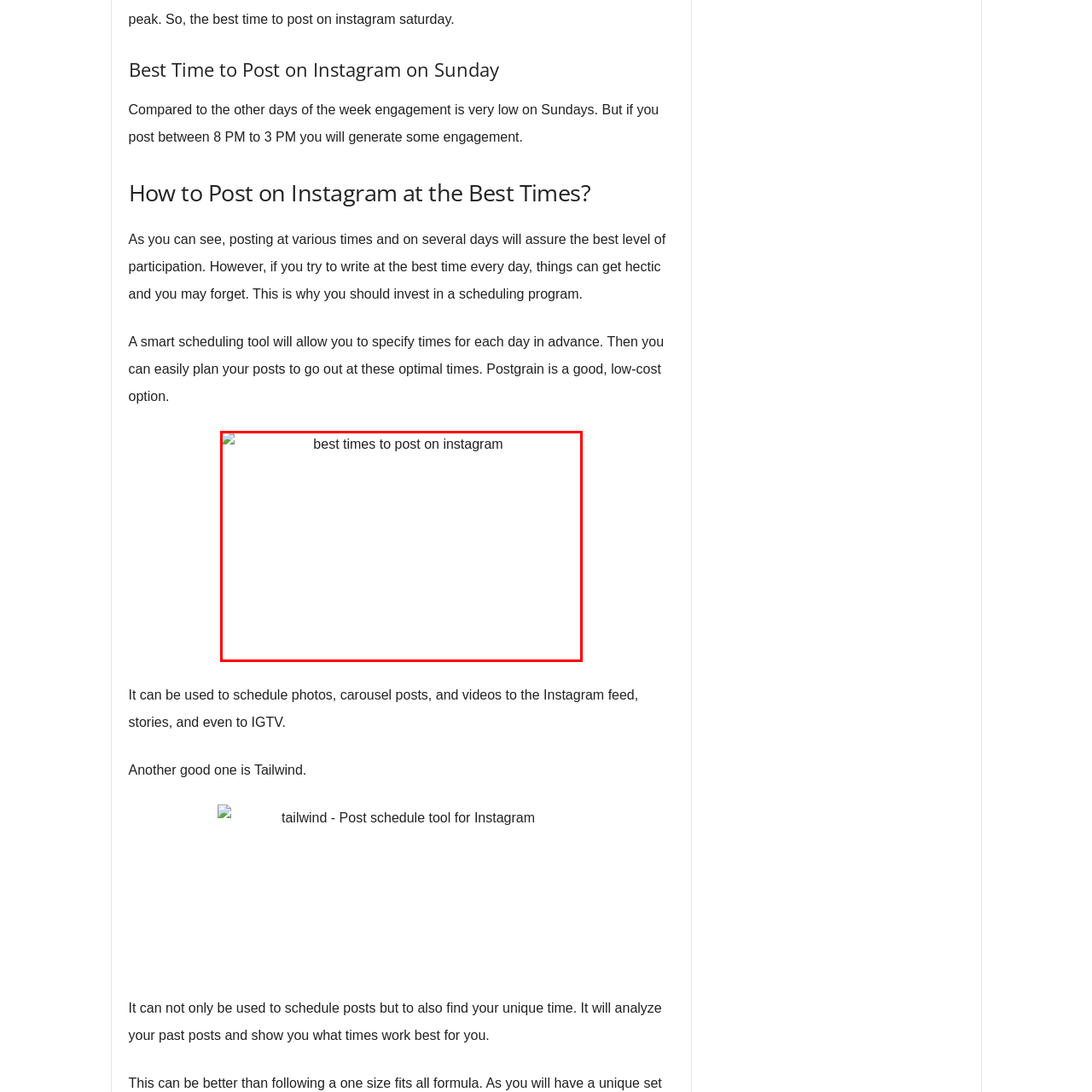Generate an in-depth caption for the image enclosed by the red boundary.

The image titled "best times to post on Instagram" visually represents the optimal posting schedule for Instagram users seeking to enhance their engagement. This graphic illustrates key timeframes during which posts are likely to generate the most interaction, particularly highlighting the importance of posting between 8 PM and 3 PM on Sundays. As the image accompanies the text regarding Instagram engagement patterns, it serves as a valuable tool for users looking to maximize their visibility and participation on the platform. By correlating with scheduling tools like Postgrain and Tailwind mentioned in the surrounding content, the image reinforces the concept of pre-planning posts for better social media performance.